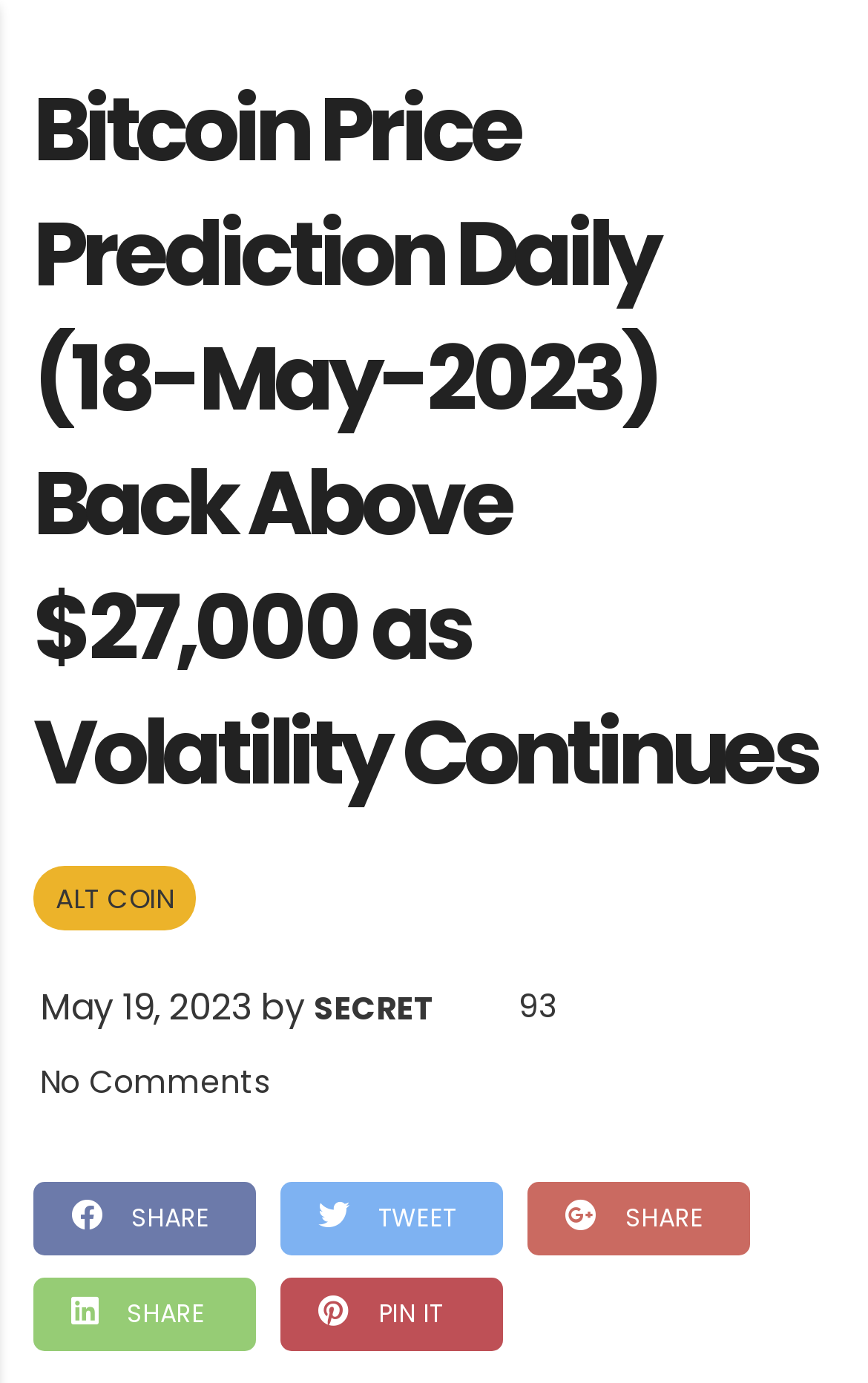Describe in detail what you see on the webpage.

The webpage is about Bitcoin price prediction, with a focus on daily updates. At the top, there is a prominent heading that reads "Bitcoin Price Prediction Daily (18-May-2023) Back Above $27,000 as Volatility Continues". Below this heading, there is a link to "ALT COIN" positioned on the left side of the page.

Further down, there are three lines of text. The first line reads "May 19, 2023 by", followed by the name "SECRET" and then the number "93". These lines are positioned near the top-left quadrant of the page.

Underneath these lines, there is a link to "No Comments" on the left side of the page. Below this link, there are four social media sharing links, arranged in two rows. The first row has three links: "SHARE" with a Facebook icon, "TWEET" with a Twitter icon, and another "SHARE" link. The second row has two links: "SHARE" with a LinkedIn icon and "PIN IT" with a Pinterest icon. These social media links are positioned near the bottom-left and bottom-center of the page.